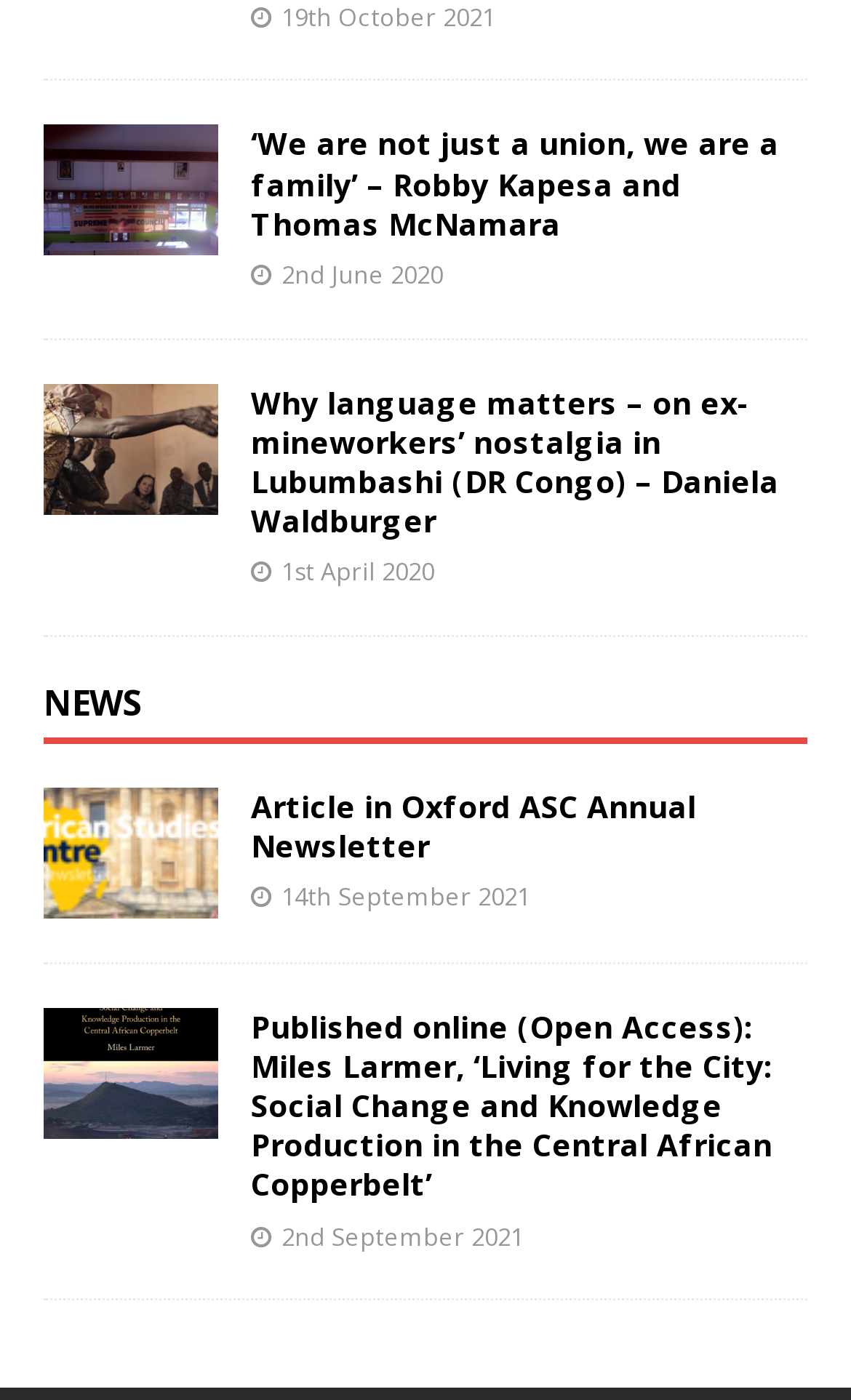What is the topic of the webpage?
Make sure to answer the question with a detailed and comprehensive explanation.

The webpage appears to be a news or blog page, as it has multiple articles or news items listed with dates and titles. The heading 'NEWS' at the top of the page also suggests that the topic of the webpage is news or articles.